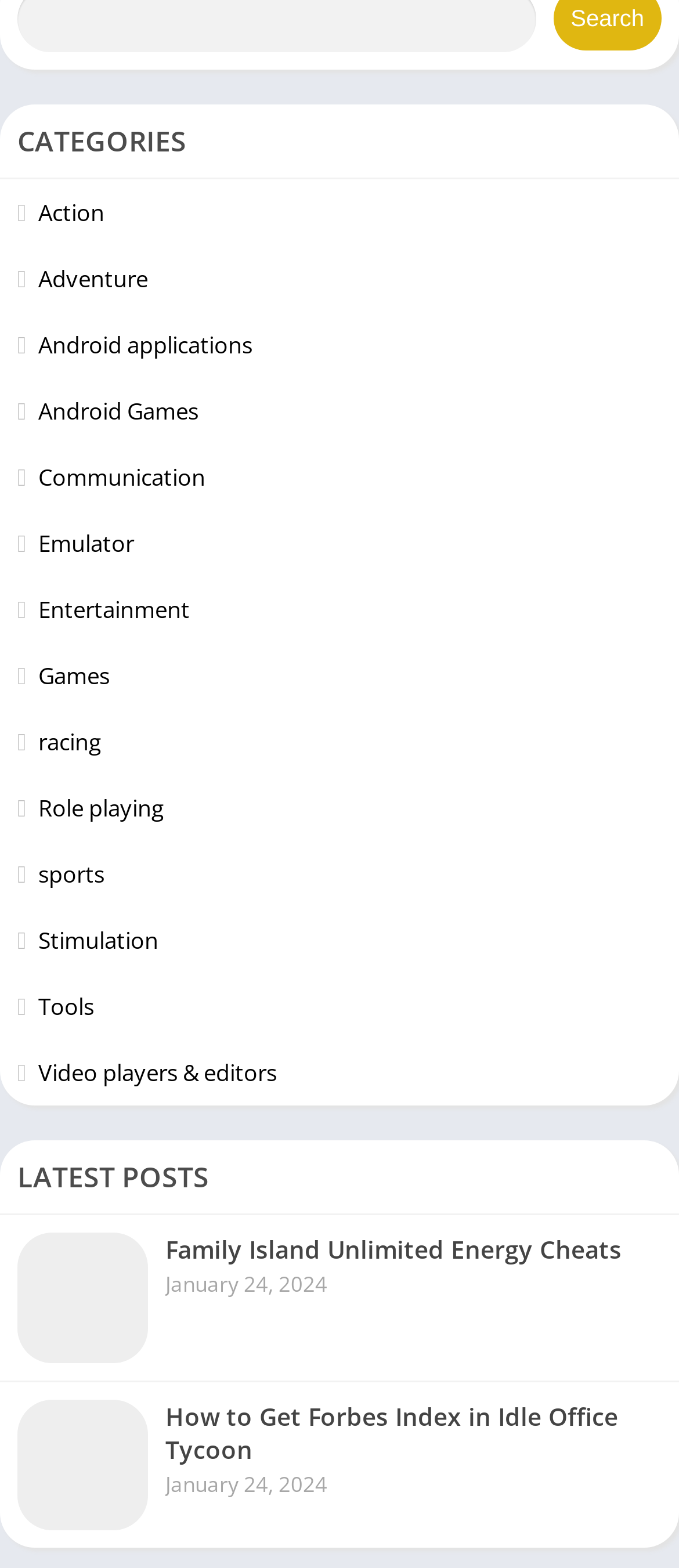Could you indicate the bounding box coordinates of the region to click in order to complete this instruction: "Read post about How to Get Forbes Index in Idle Office Tycoon".

[0.0, 0.881, 1.0, 0.987]